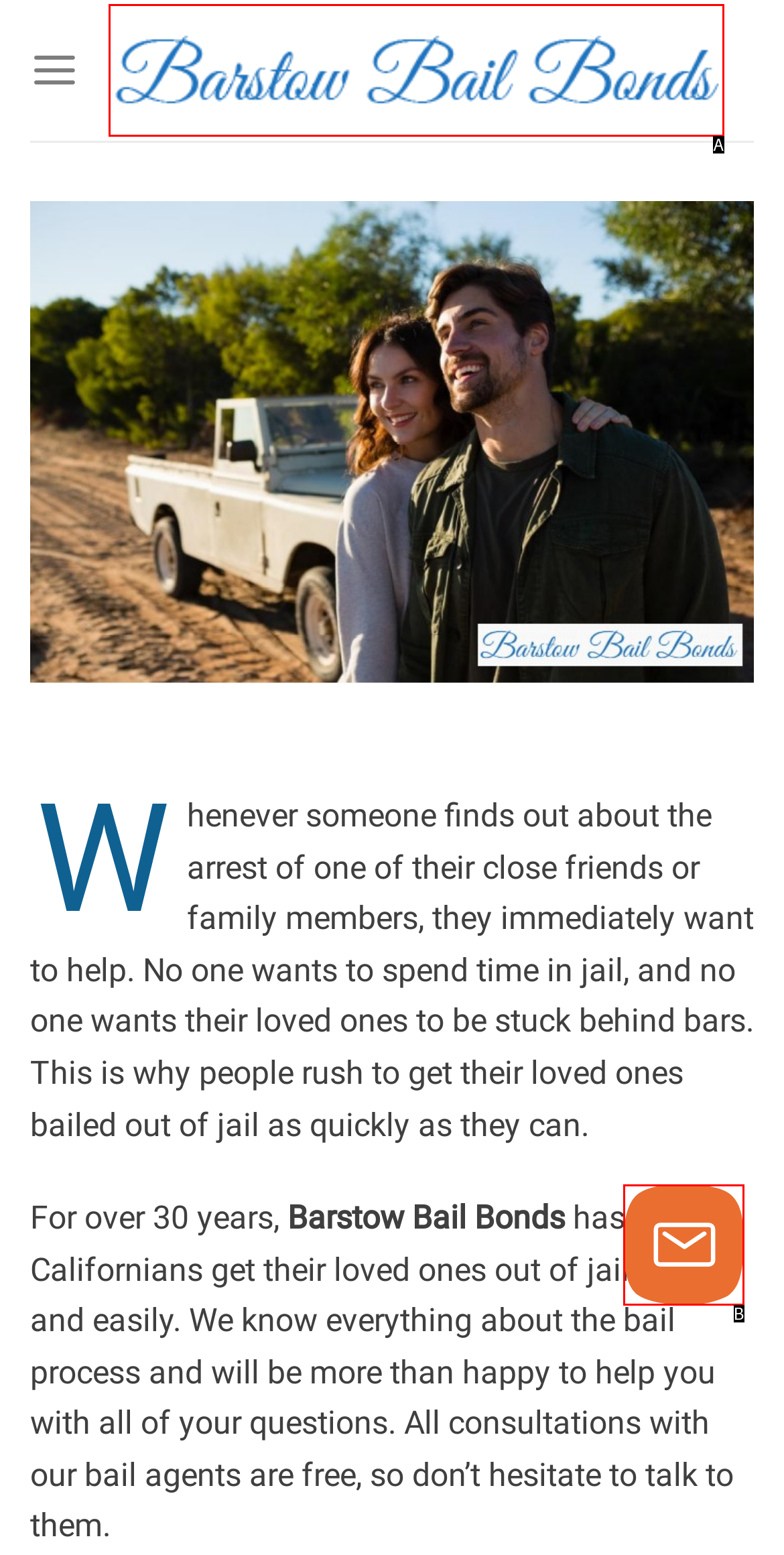Determine the HTML element that aligns with the description: aria-label="Launch chat button"
Answer by stating the letter of the appropriate option from the available choices.

B